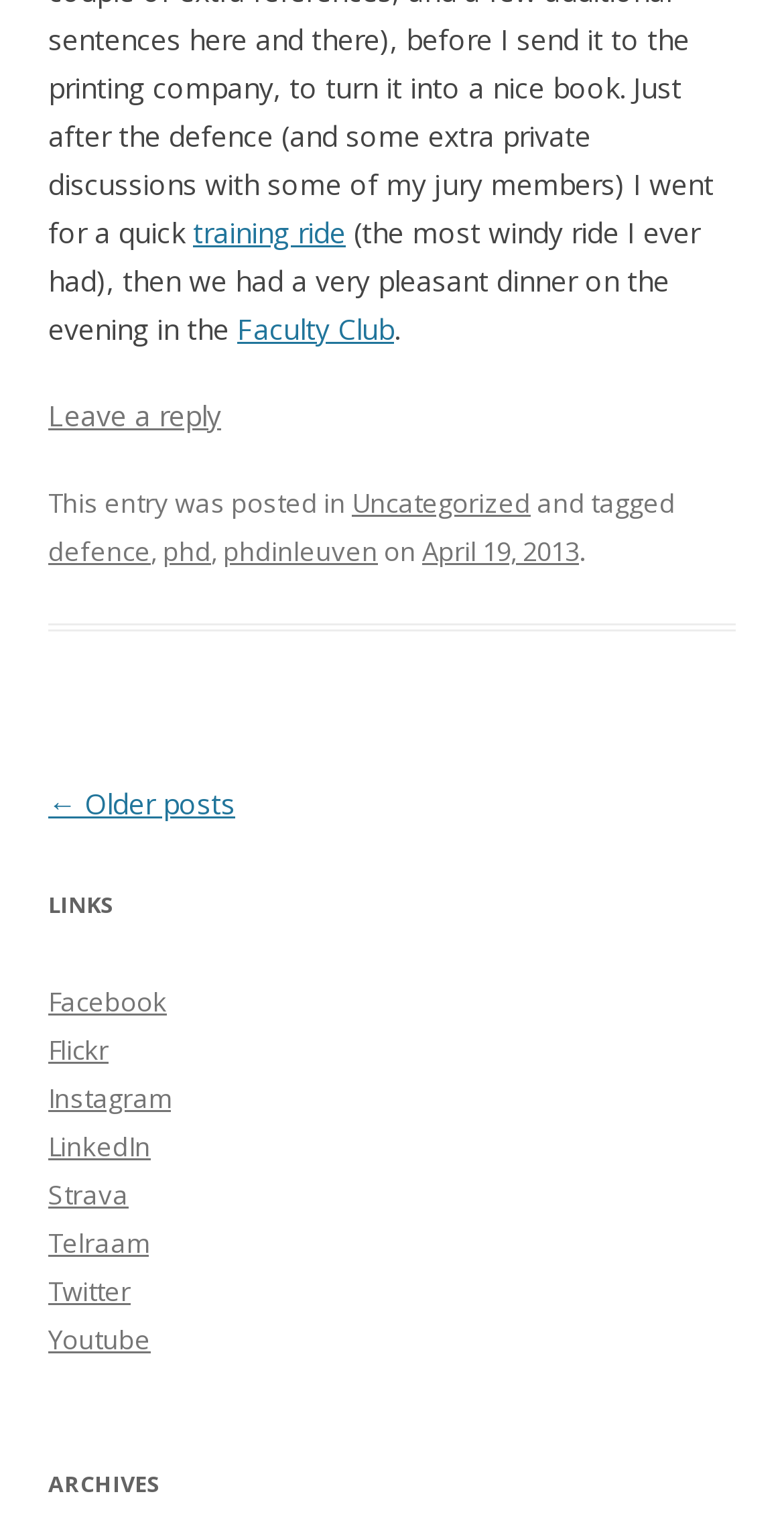Provide the bounding box coordinates for the specified HTML element described in this description: "Faculty Club". The coordinates should be four float numbers ranging from 0 to 1, in the format [left, top, right, bottom].

[0.303, 0.202, 0.503, 0.227]